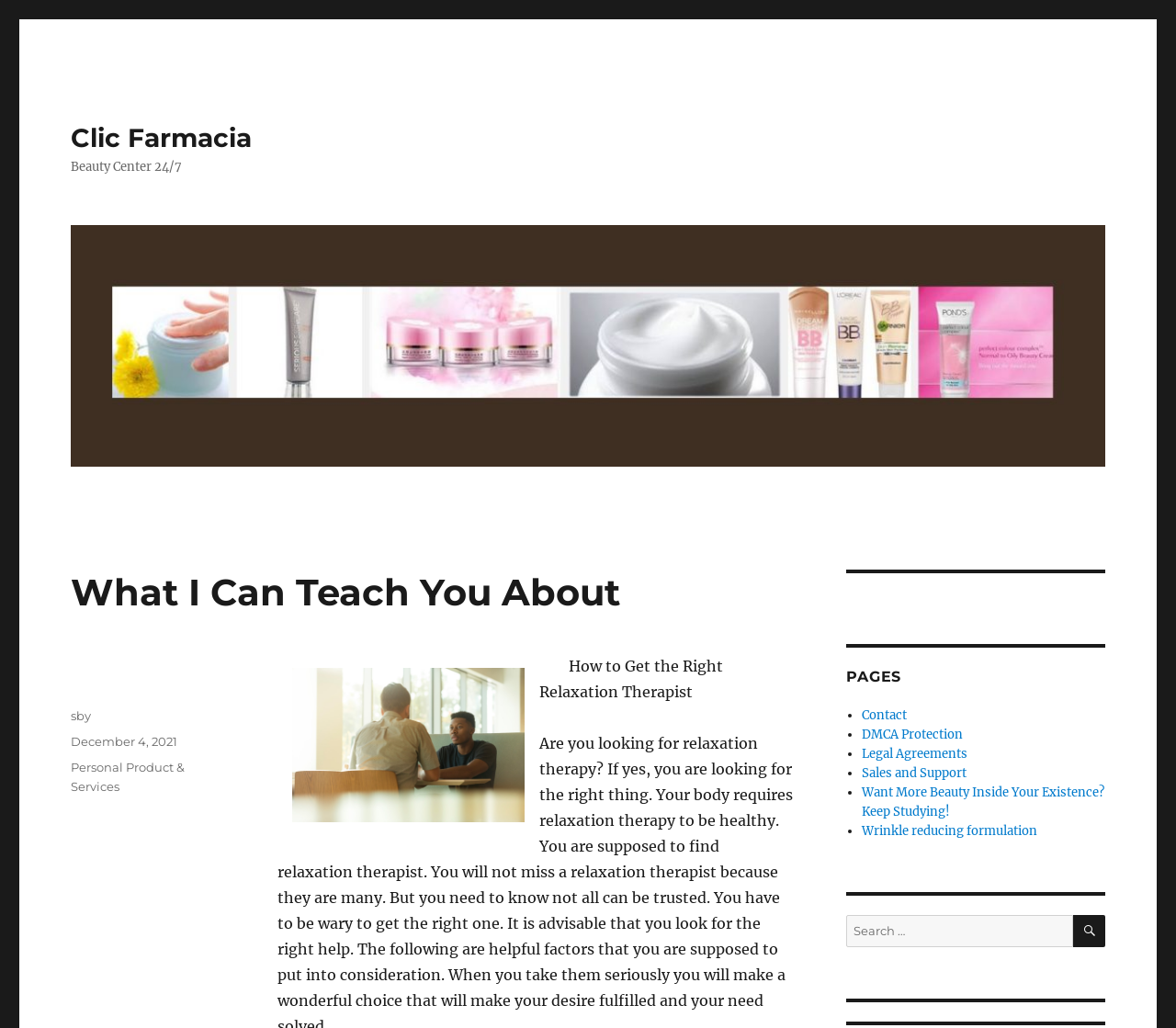How many links are there in the footer section?
Use the image to give a comprehensive and detailed response to the question.

The footer section is located at the bottom of the webpage and contains links to 'Author', 'Posted on', 'Categories', 'sby', and 'December 4, 2021'. Therefore, there are 5 links in the footer section.